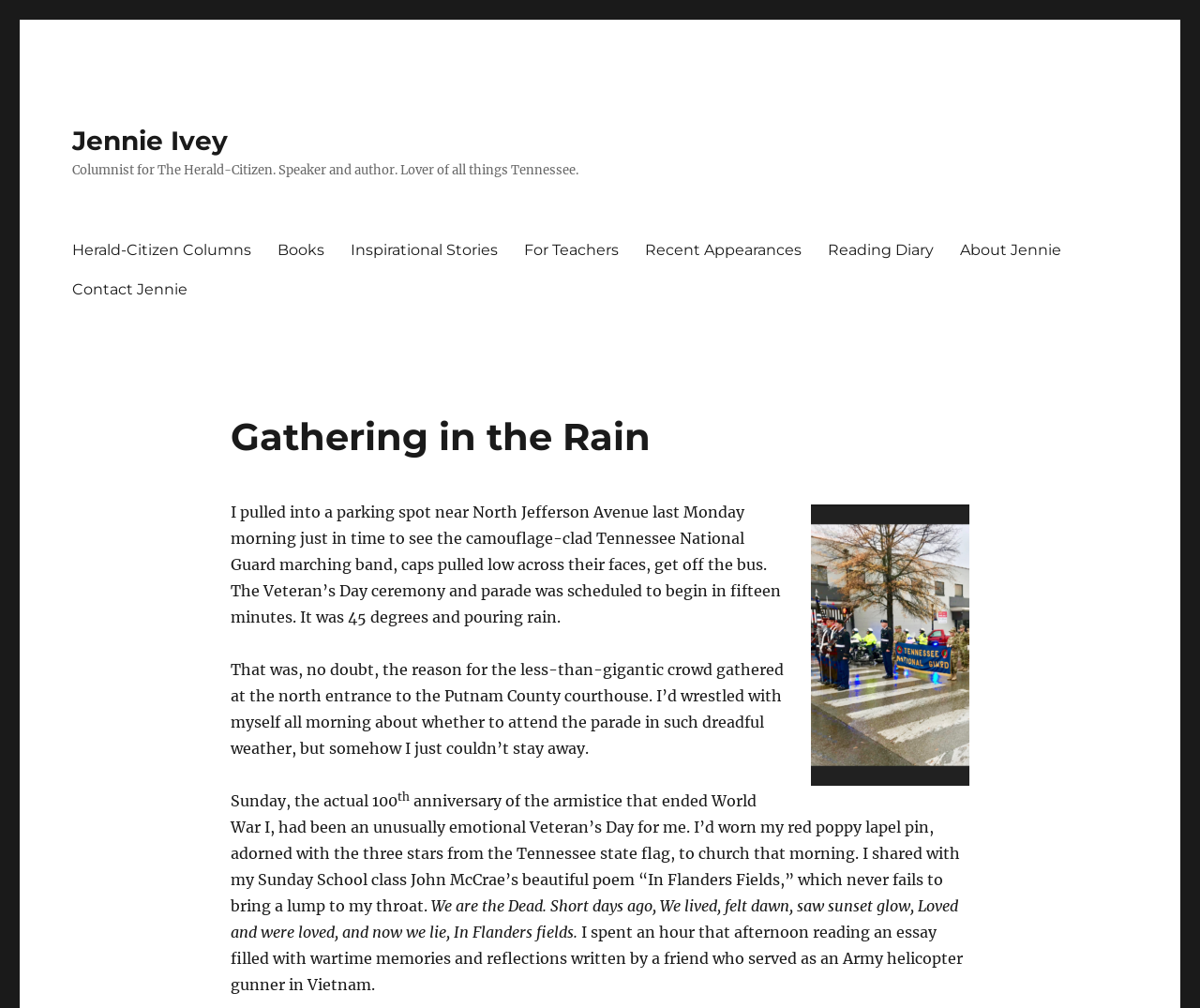Please identify the bounding box coordinates of the element I need to click to follow this instruction: "Click the Post Comment button".

None